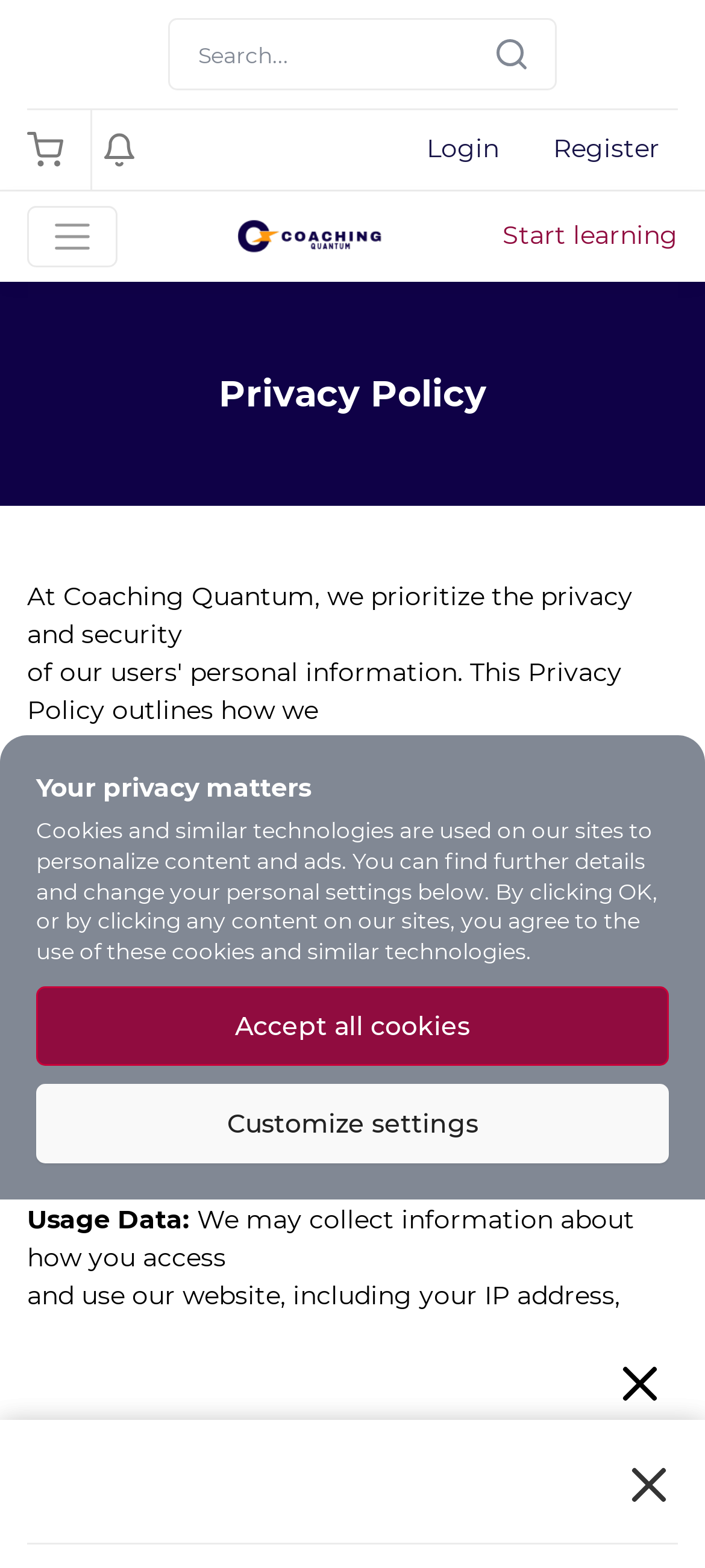Give a one-word or short phrase answer to this question: 
What is the purpose of Coaching Quantum?

Coaching